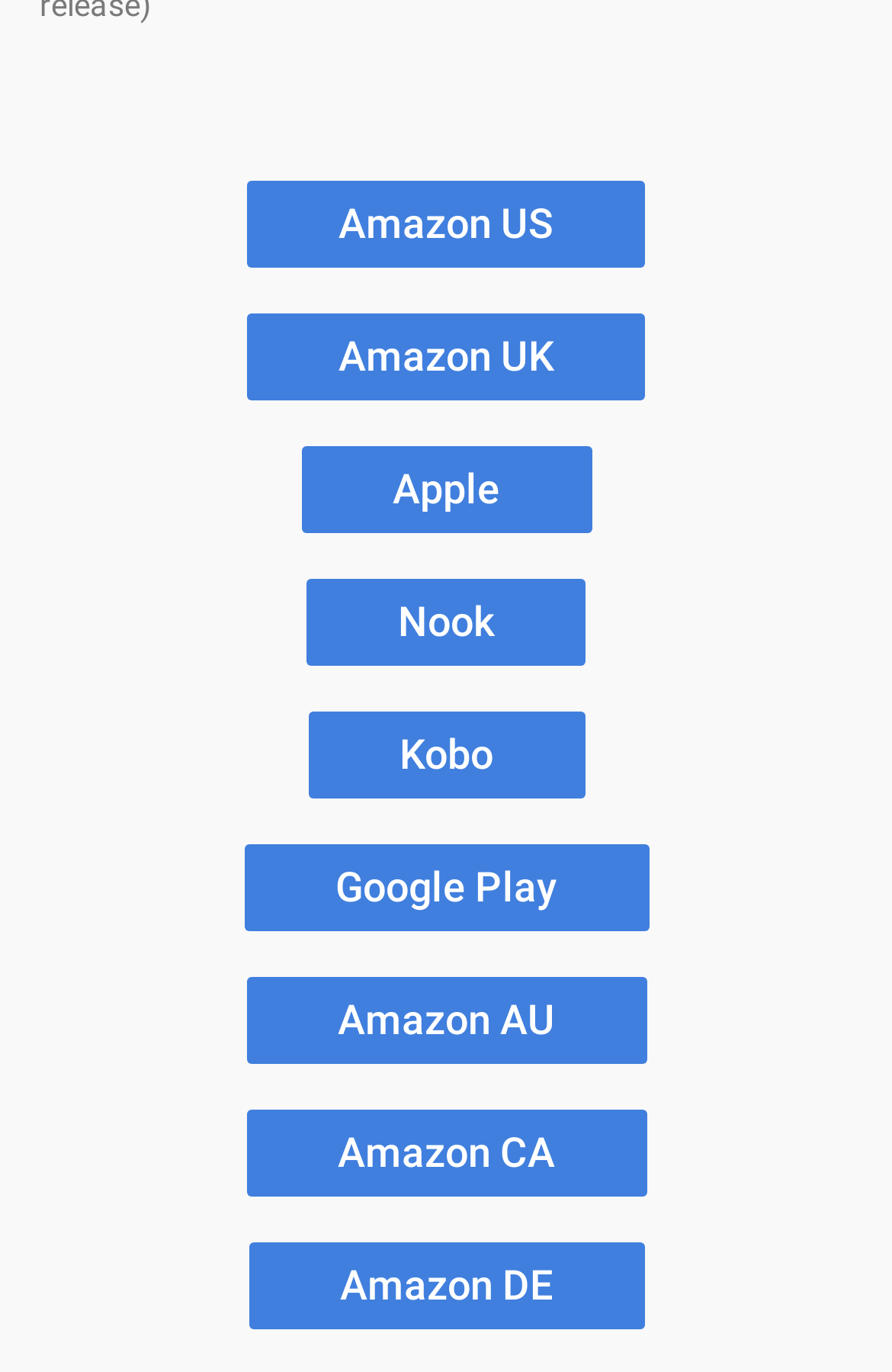Determine the bounding box coordinates of the clickable region to execute the instruction: "browse Google Play". The coordinates should be four float numbers between 0 and 1, denoted as [left, top, right, bottom].

[0.273, 0.616, 0.727, 0.679]